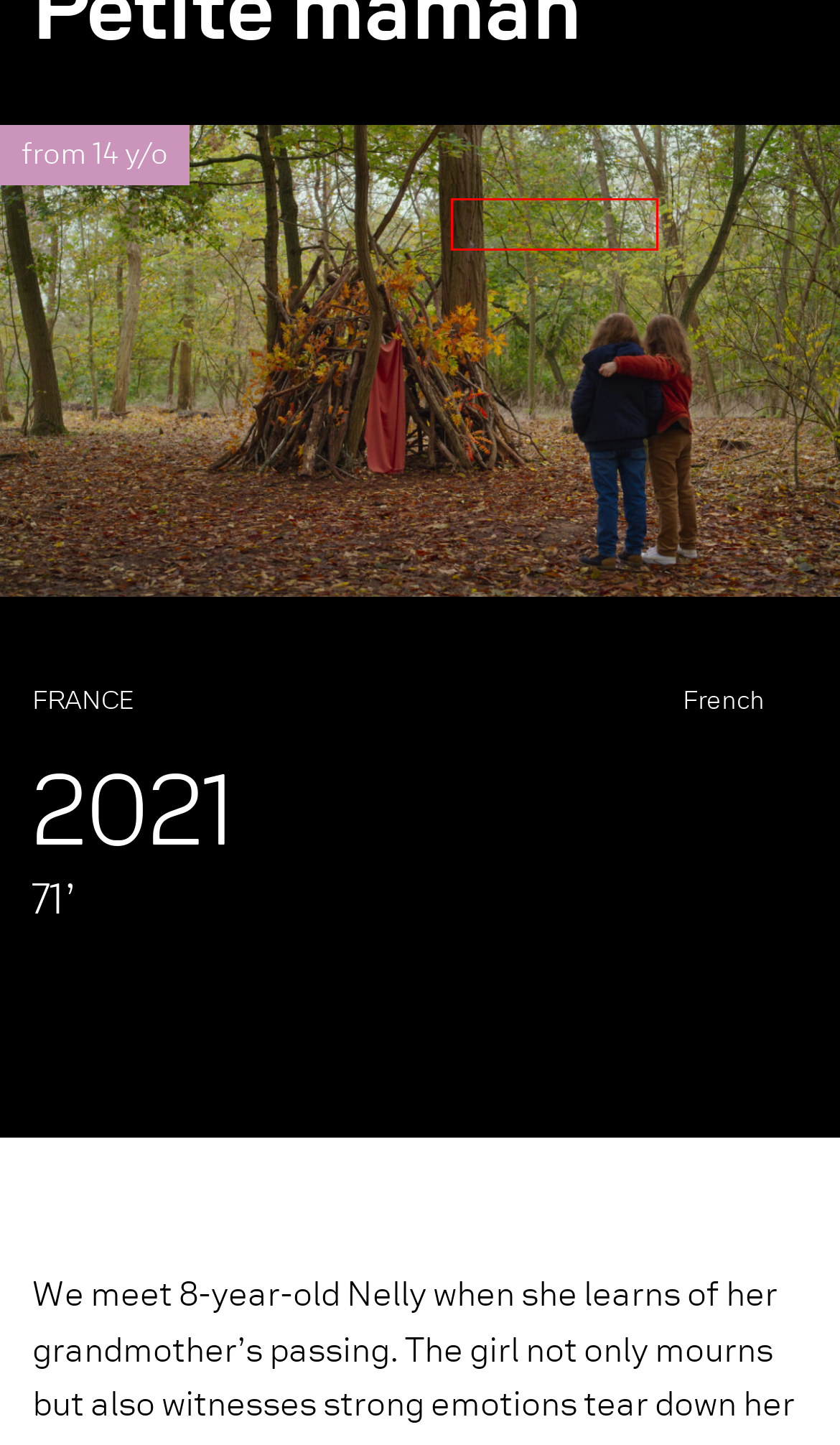Analyze the webpage screenshot with a red bounding box highlighting a UI element. Select the description that best matches the new webpage after clicking the highlighted element. Here are the options:
A. - 39. MFFMW Ale Kino!
B. Information for groups - 39. MFFMW Ale Kino!
C. Partners - 39. MFFMW Ale Kino!
D. Centrum Sztuki Dziecka w Poznaniu - bip.poznan.pl
E. Ale Kino! Industry / Education Pro - 39. MFFMW Ale Kino!
F. FAQ - 39. MFFMW Ale Kino!
G. Contact - 39. MFFMW Ale Kino!
H. Reports - 39. MFFMW Ale Kino!

A